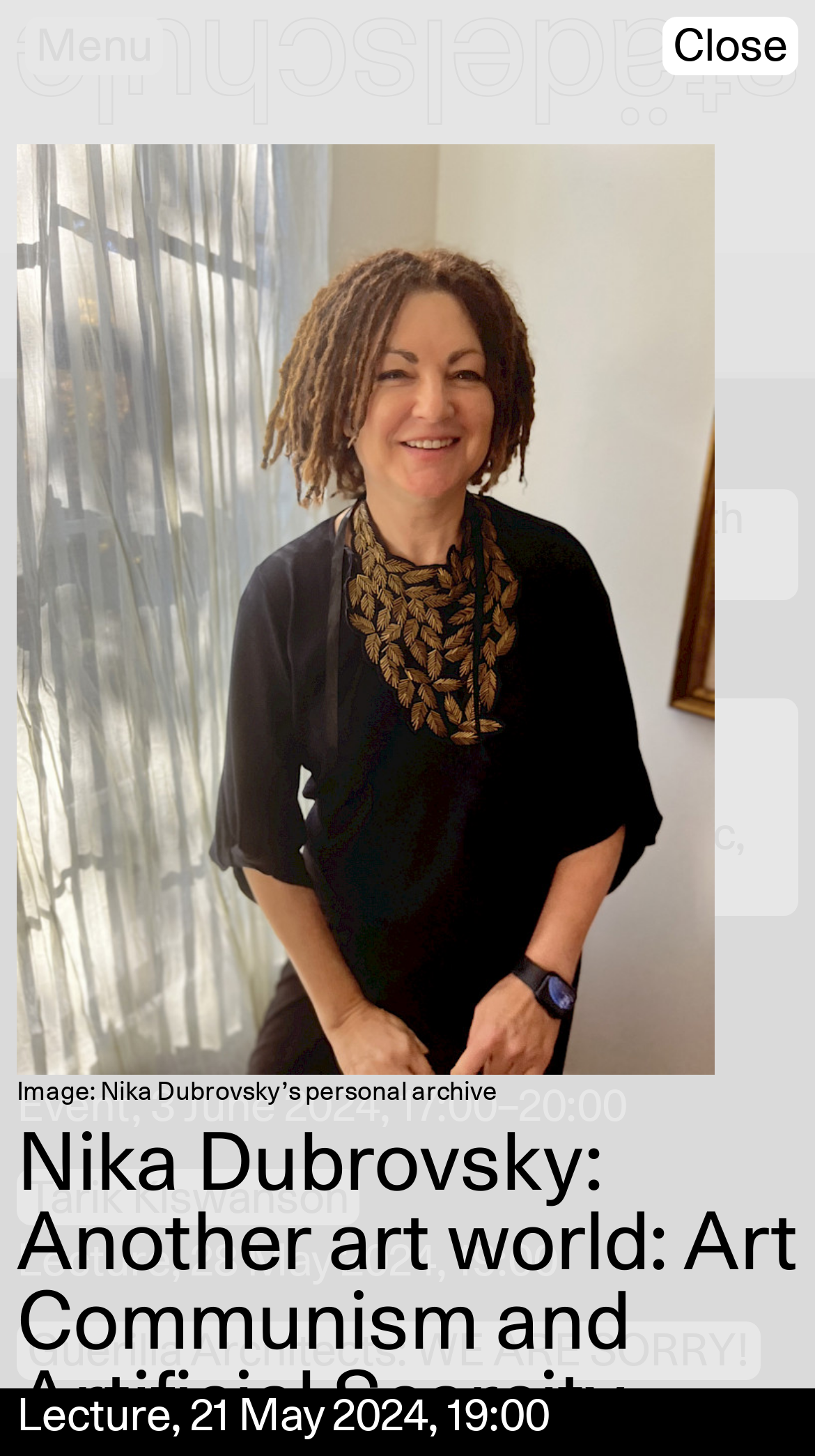What is the name of the art school?
Refer to the image and answer the question using a single word or phrase.

Städelschule